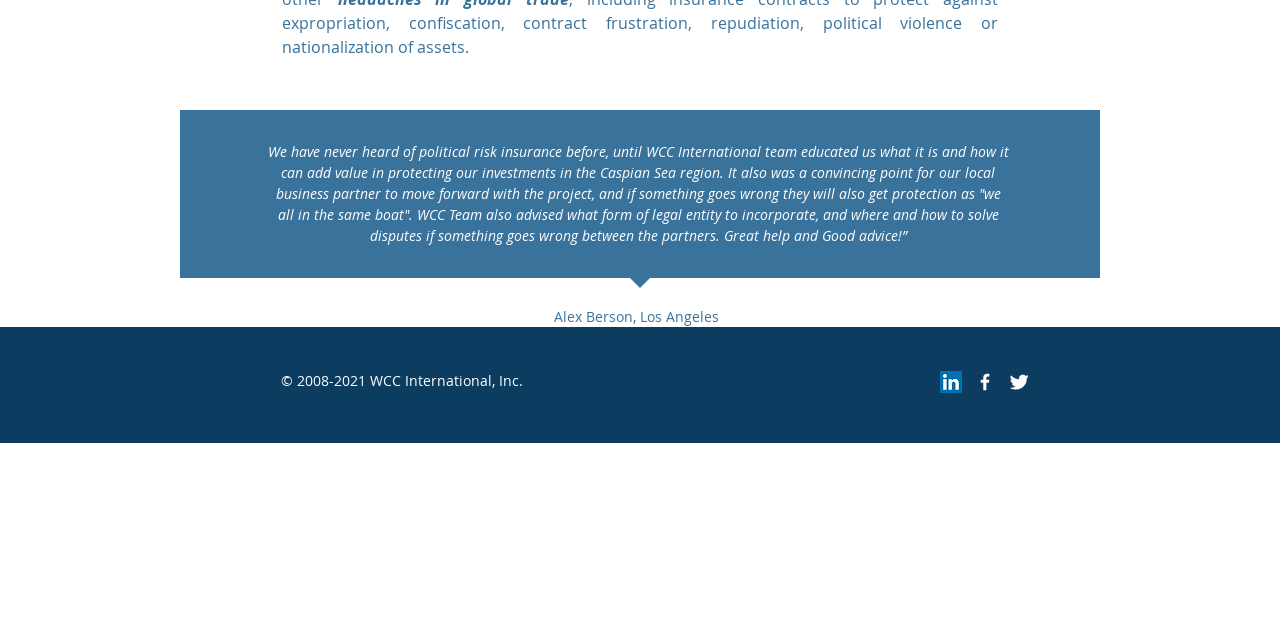Determine the bounding box coordinates for the UI element described. Format the coordinates as (top-left x, top-left y, bottom-right x, bottom-right y) and ensure all values are between 0 and 1. Element description: aria-label="LinkedIn Social Icon"

[0.734, 0.58, 0.752, 0.614]